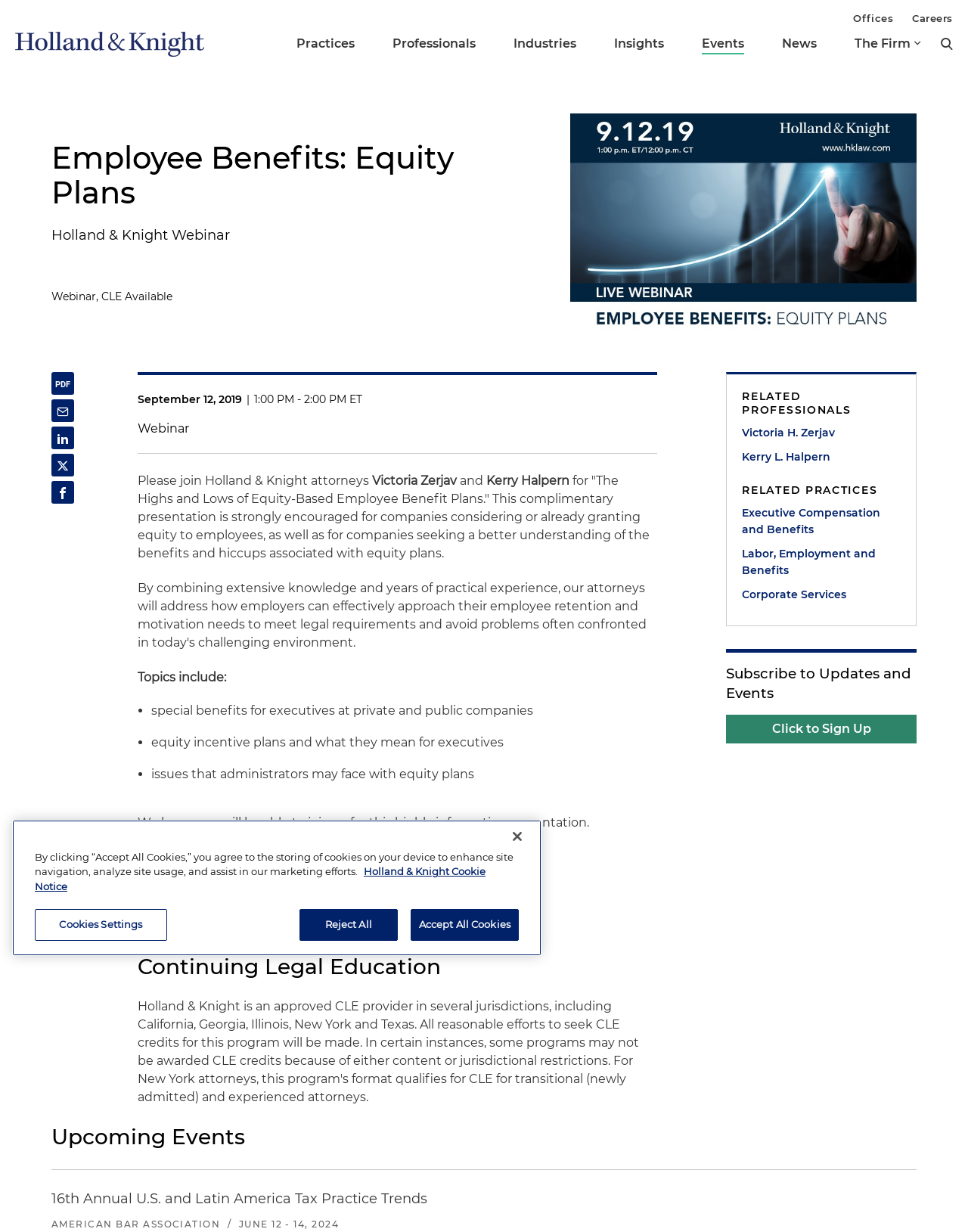Please give a concise answer to this question using a single word or phrase: 
What is the time of the webinar?

1:00 PM - 2:00 PM ET